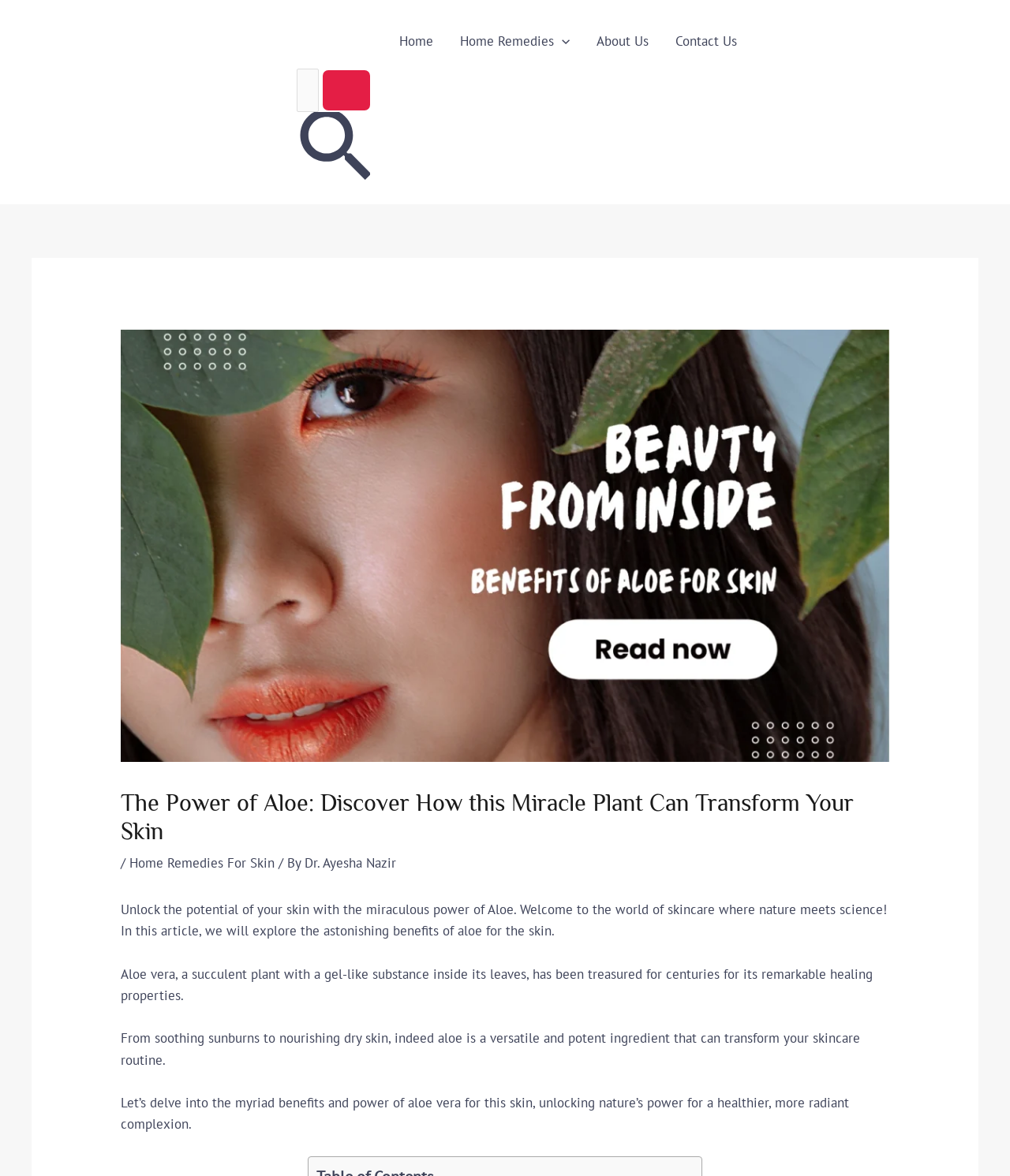Identify the bounding box coordinates of the HTML element based on this description: "Dr. Ayesha Nazir".

[0.302, 0.726, 0.392, 0.741]